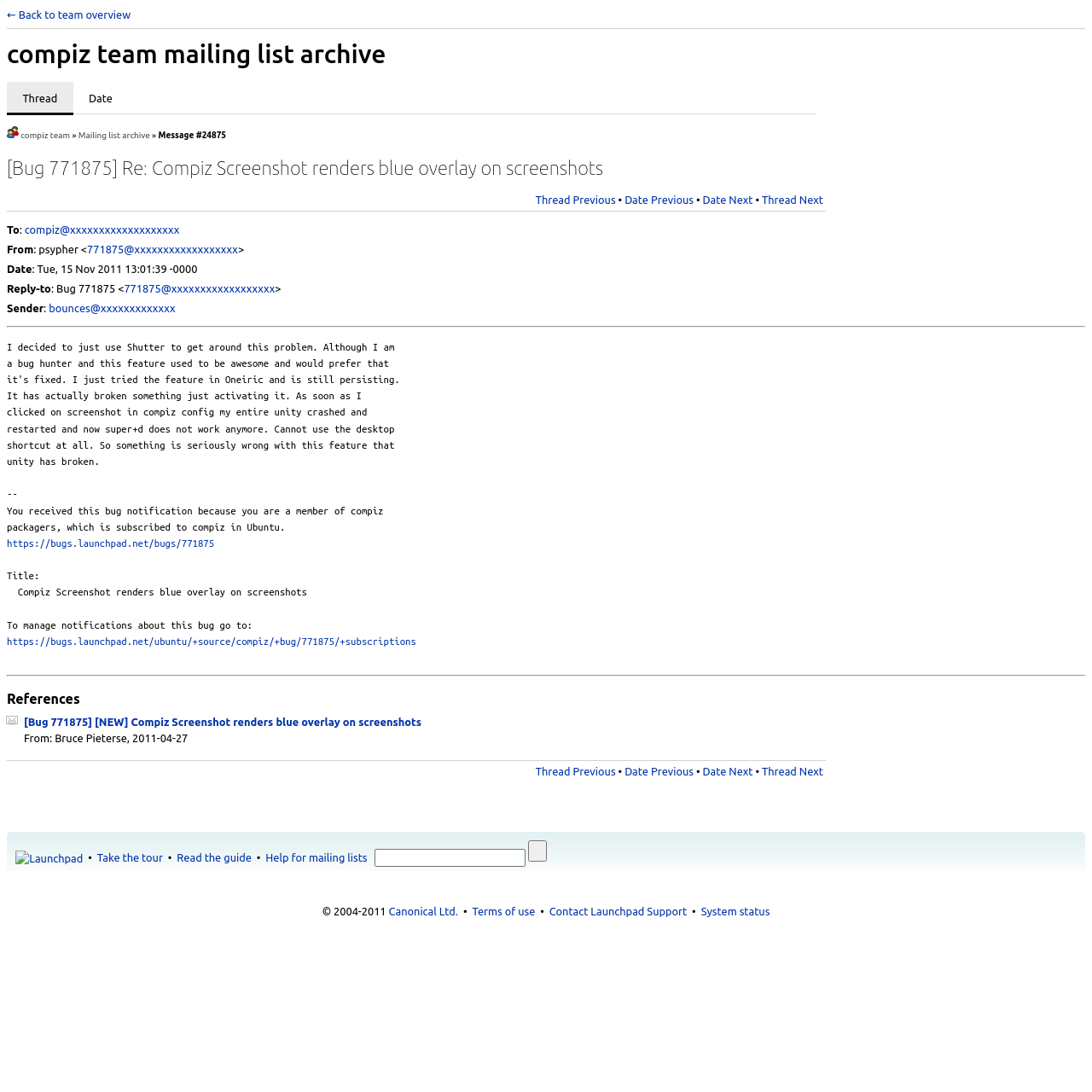Provide the bounding box coordinates of the HTML element described as: "← Back to team overview". The bounding box coordinates should be four float numbers between 0 and 1, i.e., [left, top, right, bottom].

[0.006, 0.008, 0.12, 0.019]